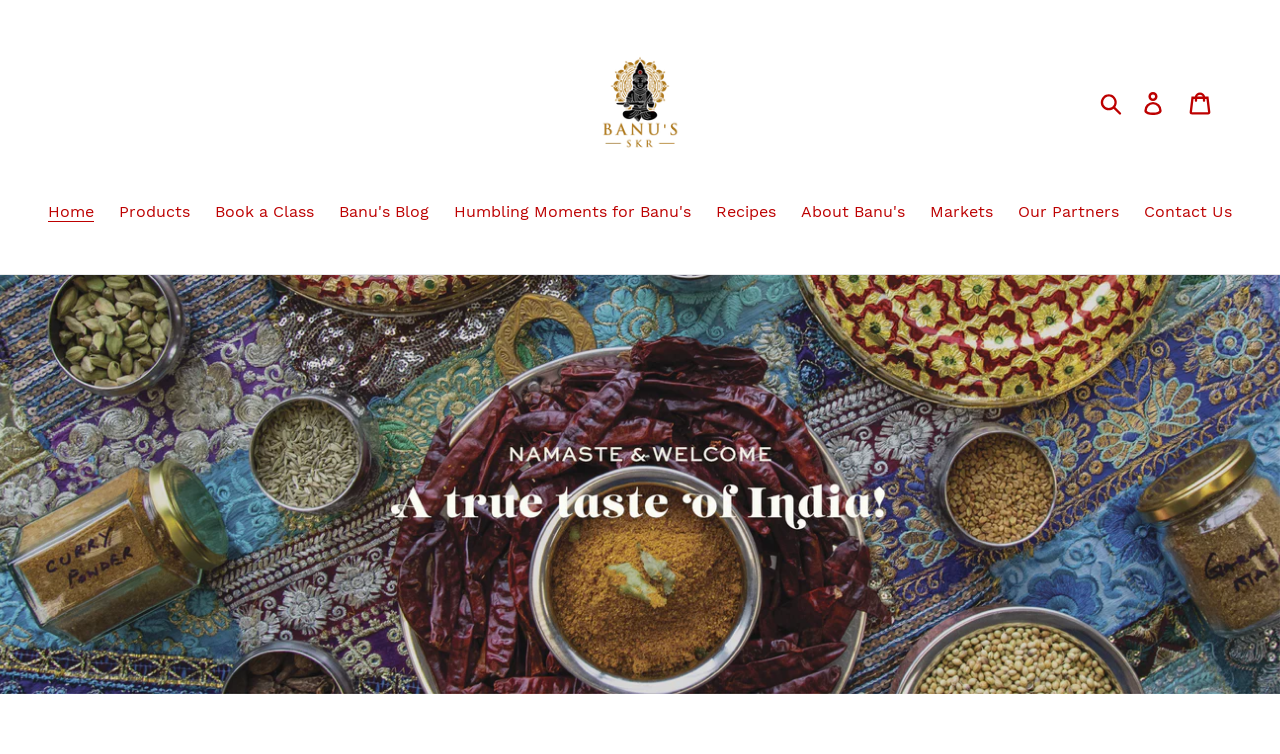Identify the bounding box coordinates of the clickable region necessary to fulfill the following instruction: "Contact us". The bounding box coordinates should be four float numbers between 0 and 1, i.e., [left, top, right, bottom].

[0.886, 0.266, 0.97, 0.301]